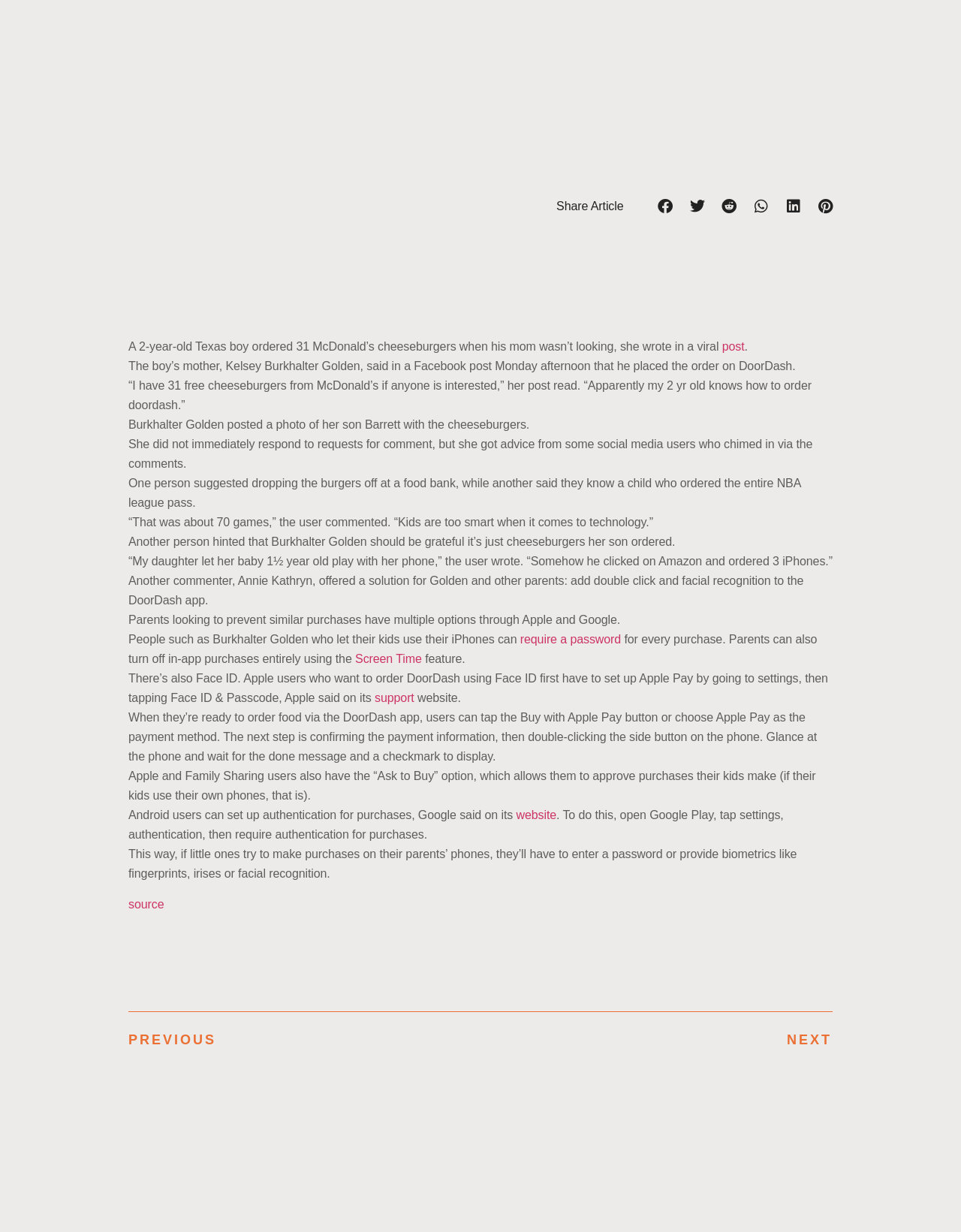Identify the bounding box coordinates of the area you need to click to perform the following instruction: "Share on facebook".

[0.675, 0.159, 0.709, 0.176]